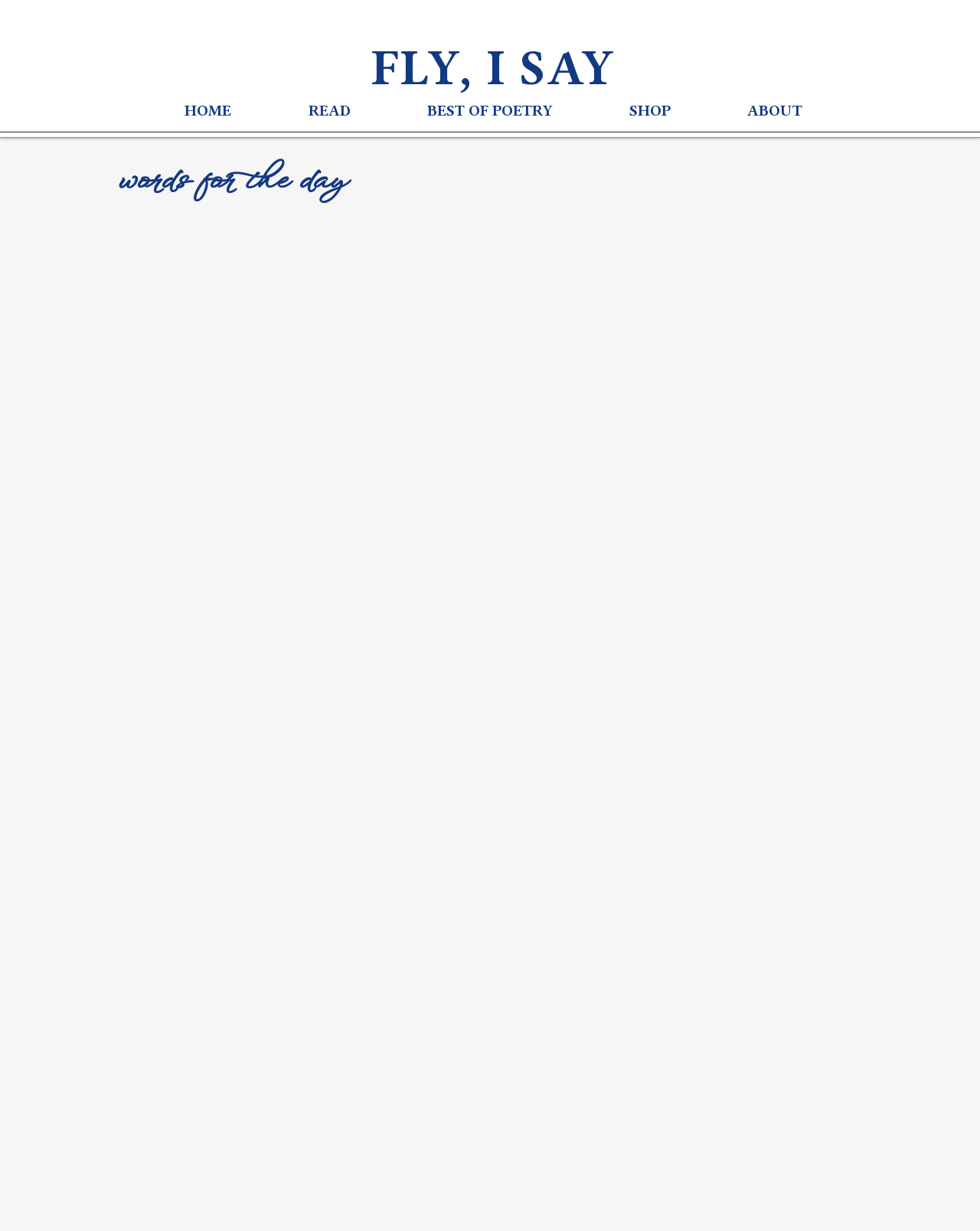Give a comprehensive overview of the webpage, including key elements.

The webpage has a title "Everything In Time" and is focused on a central theme. At the top, there is a prominent heading "FLY, I SAY" which is divided into two links "FLY, I S" and "AY". Below this, there is a navigation menu labeled "Site" that spans across the page, containing five links: "HOME", "READ", "BEST OF POETRY", "SHOP", and "ABOUT". 

Further down, there is a heading "words for the day" which appears to be a section title. The meta description suggests that the webpage may be related to inspirational or philosophical content, with a focus on the idea that what is meant for you will eventually find you in unexpected ways.